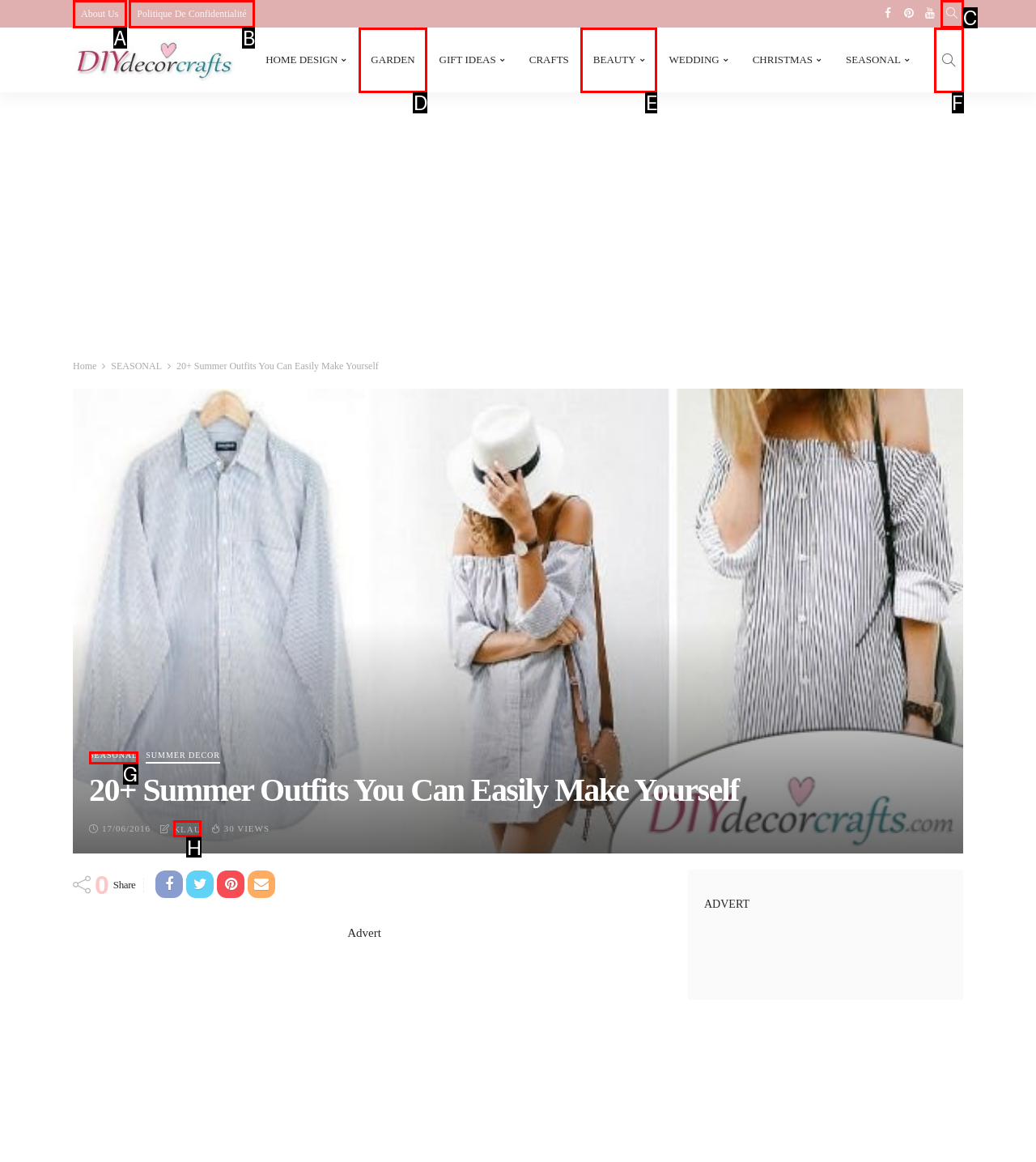Tell me which one HTML element best matches the description: Politique de confidentialité
Answer with the option's letter from the given choices directly.

B